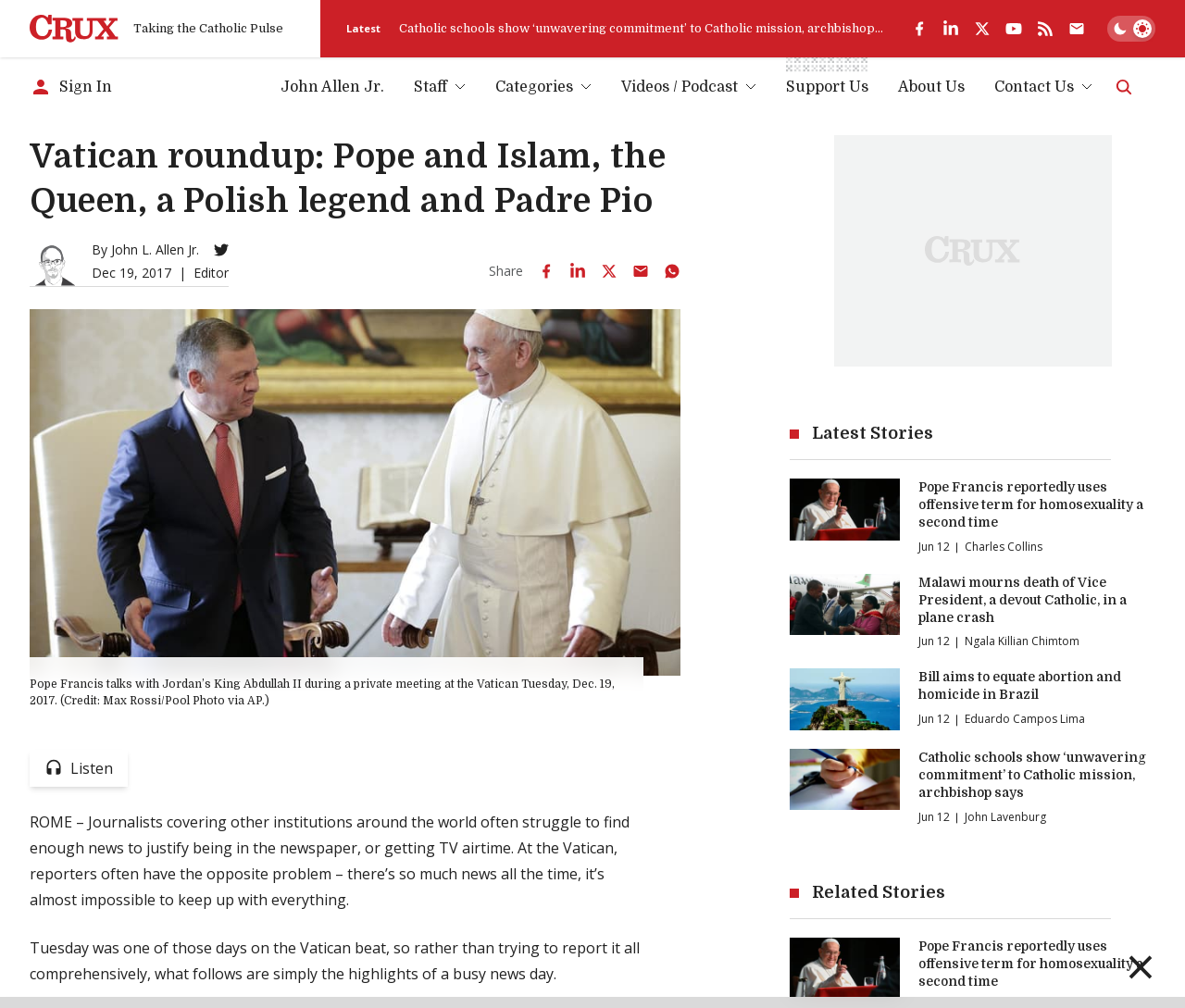Locate the bounding box coordinates of the area to click to fulfill this instruction: "Click the Sign In button". The bounding box should be presented as four float numbers between 0 and 1, in the order [left, top, right, bottom].

[0.025, 0.075, 0.095, 0.097]